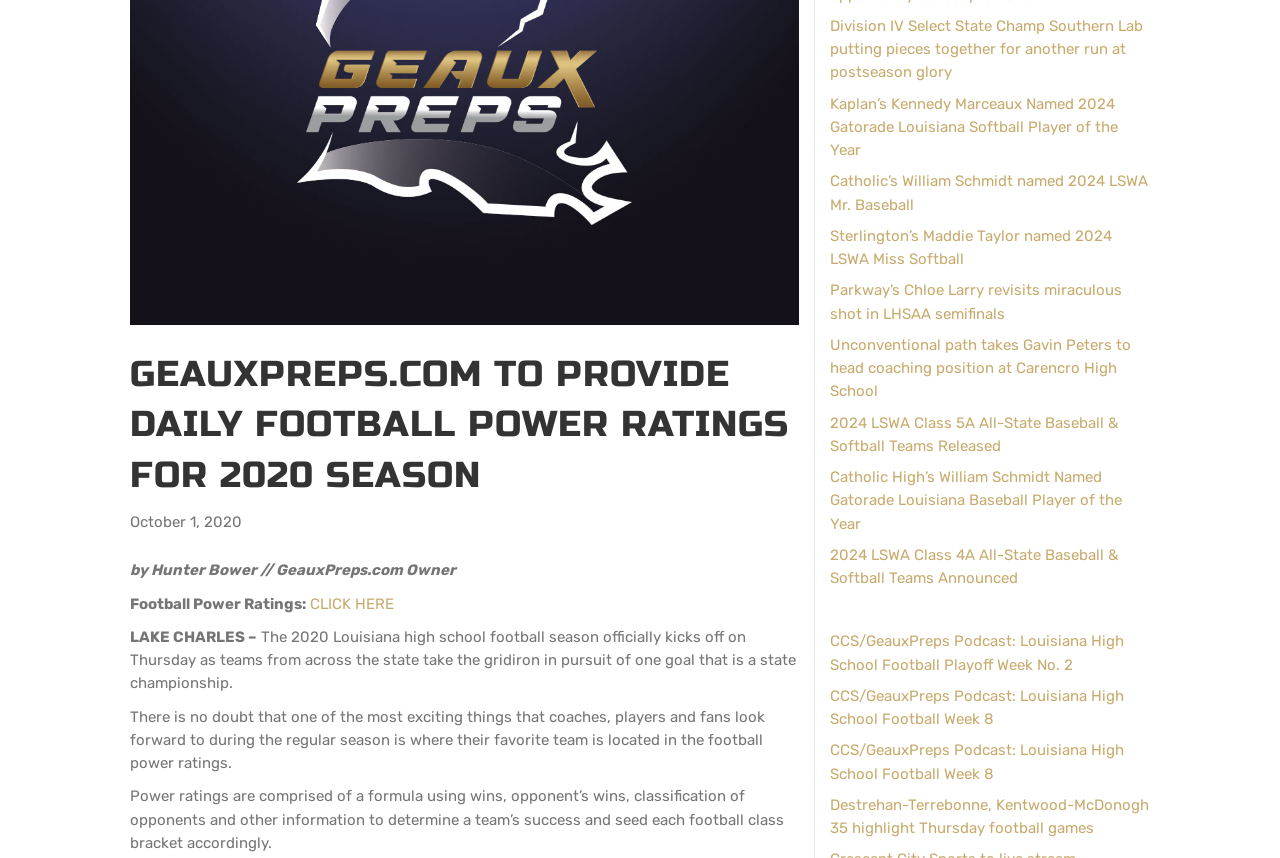Identify the bounding box of the UI element that matches this description: "CLICK HERE".

[0.242, 0.693, 0.308, 0.714]